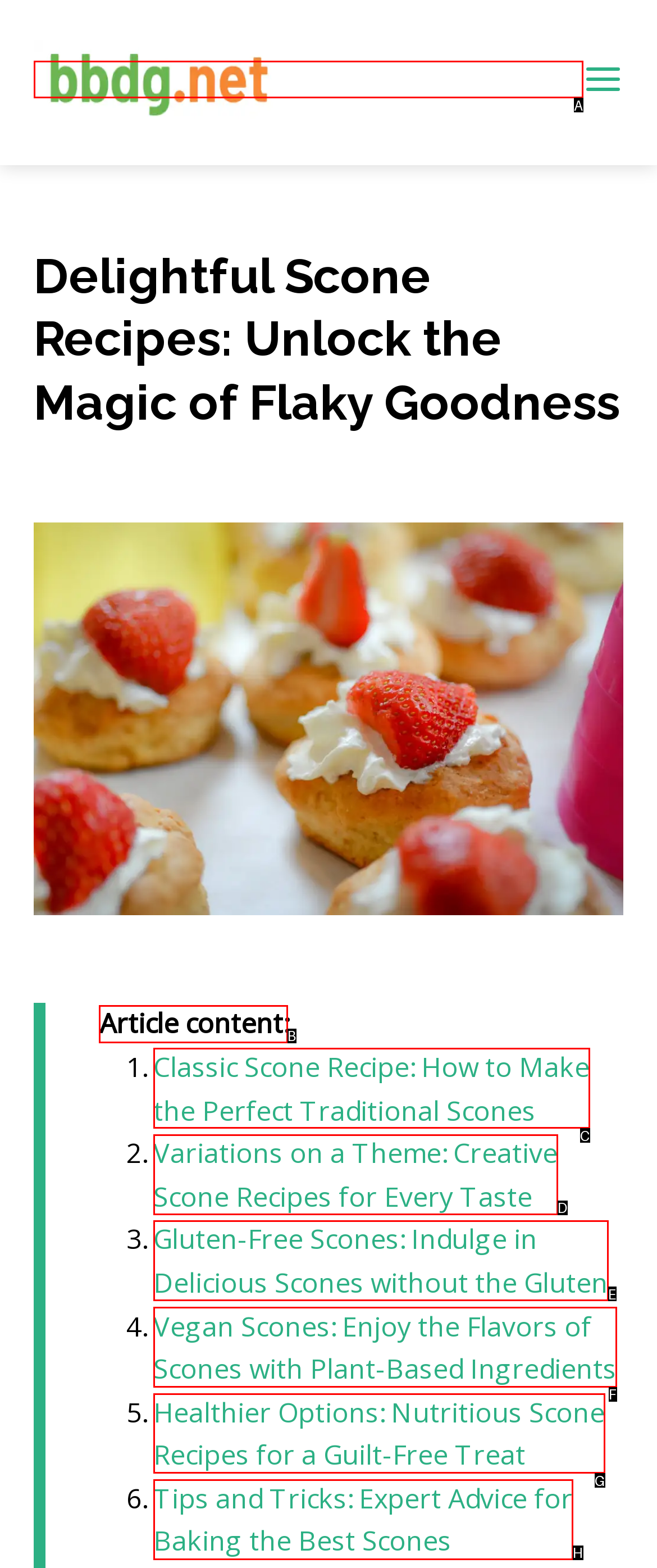Choose the HTML element to click for this instruction: Read the article content Answer with the letter of the correct choice from the given options.

B